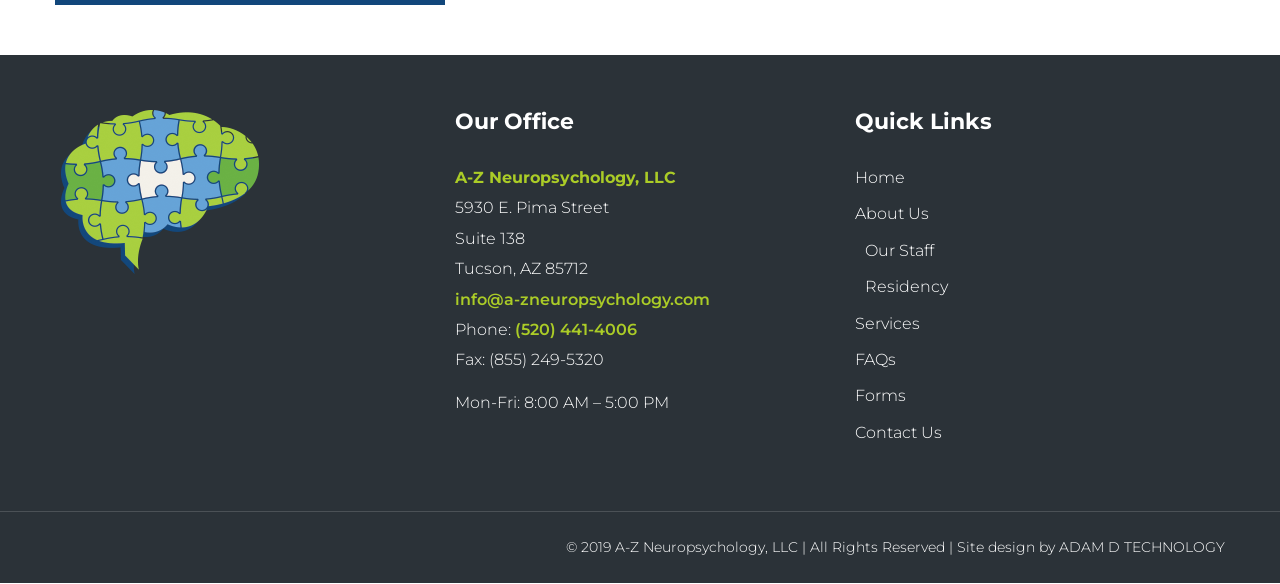Please indicate the bounding box coordinates for the clickable area to complete the following task: "Call (520) 441-4006". The coordinates should be specified as four float numbers between 0 and 1, i.e., [left, top, right, bottom].

[0.402, 0.551, 0.498, 0.584]